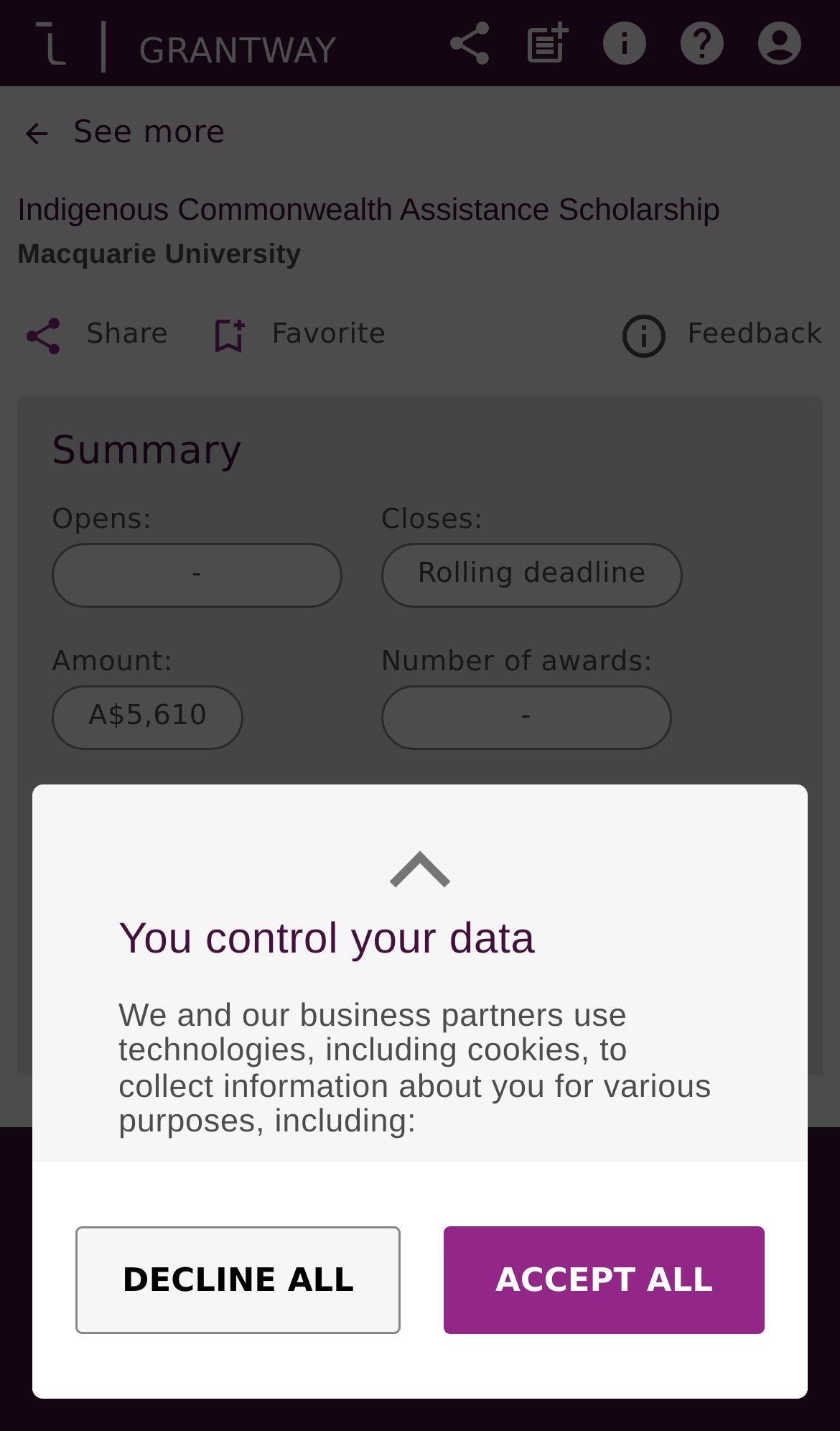Locate the bounding box coordinates of the area to click to fulfill this instruction: "Click the 'Feedback' button". The bounding box should be presented as four float numbers between 0 and 1, in the order [left, top, right, bottom].

[0.818, 0.223, 0.979, 0.245]